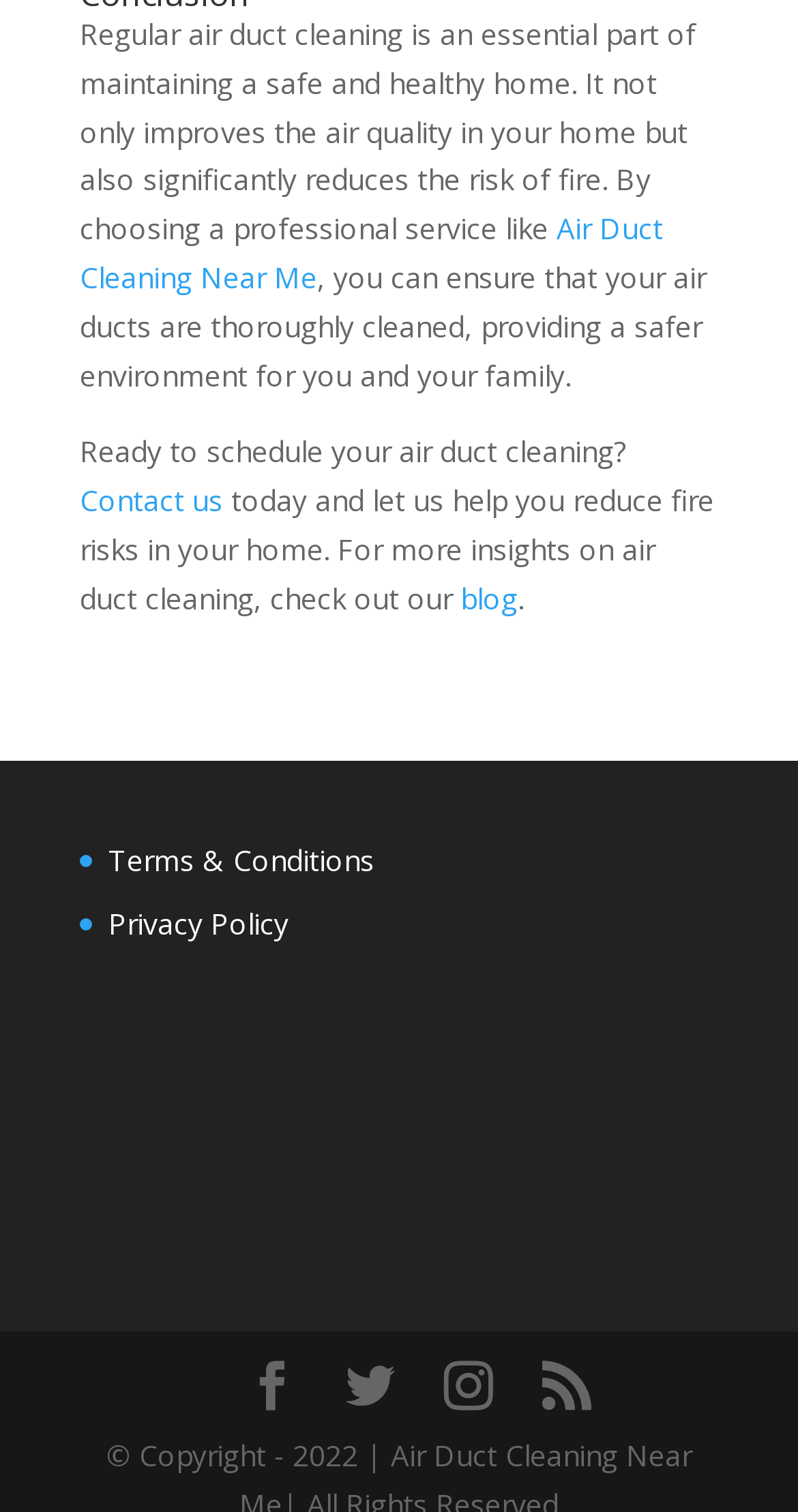Is there a blog on this website?
Kindly offer a comprehensive and detailed response to the question.

There is a blog on this website, which can be accessed by clicking on the 'blog' link located near the bottom of the page. This link is likely to lead to a page with articles or blog posts related to air duct cleaning.